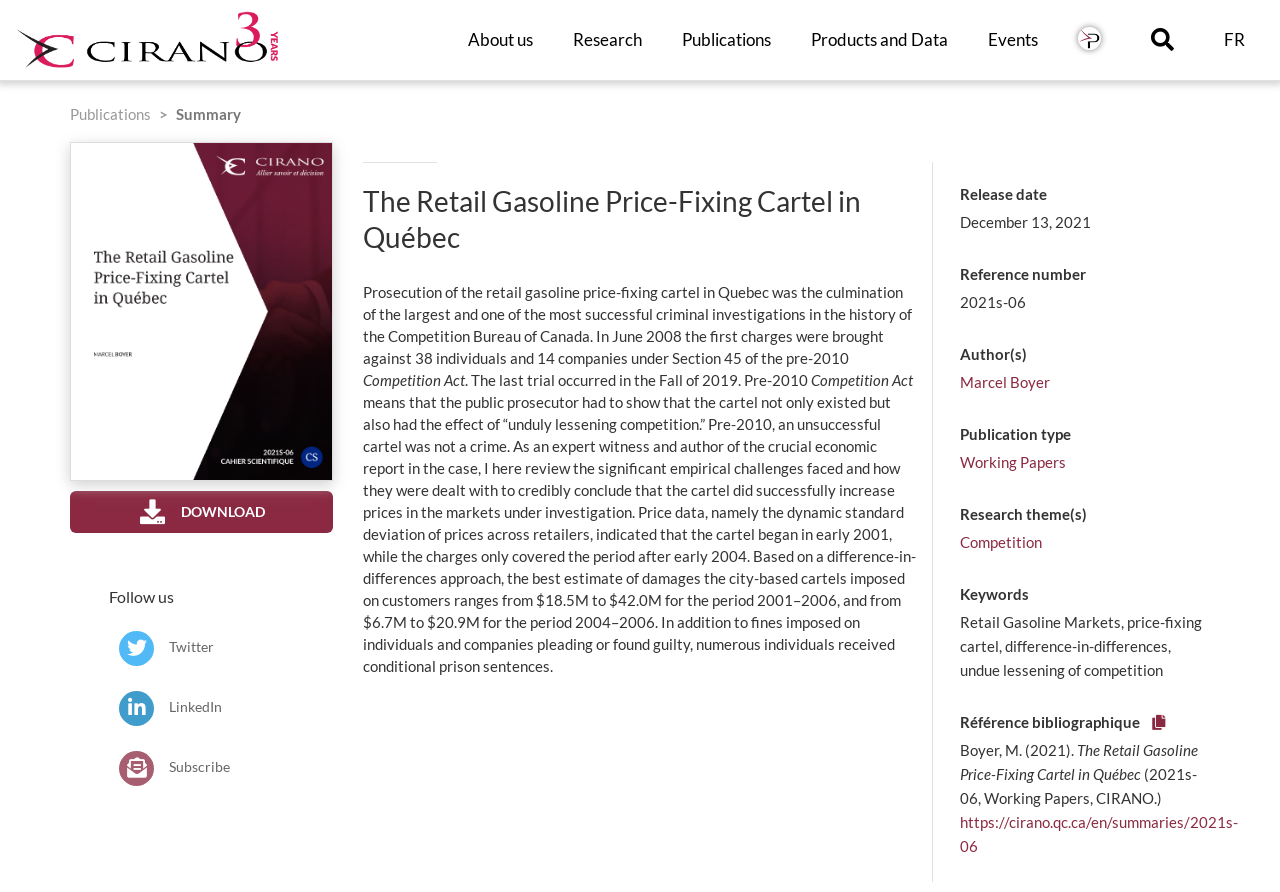Please provide a comprehensive answer to the question below using the information from the image: What is the name of the organization?

The name of the organization can be found at the top of the webpage, where it says 'CIRANO /Summary / The Retail Gasoline Price-Fixing Cartel in Québec - CIRANO'. This suggests that the webpage is part of the CIRANO organization.